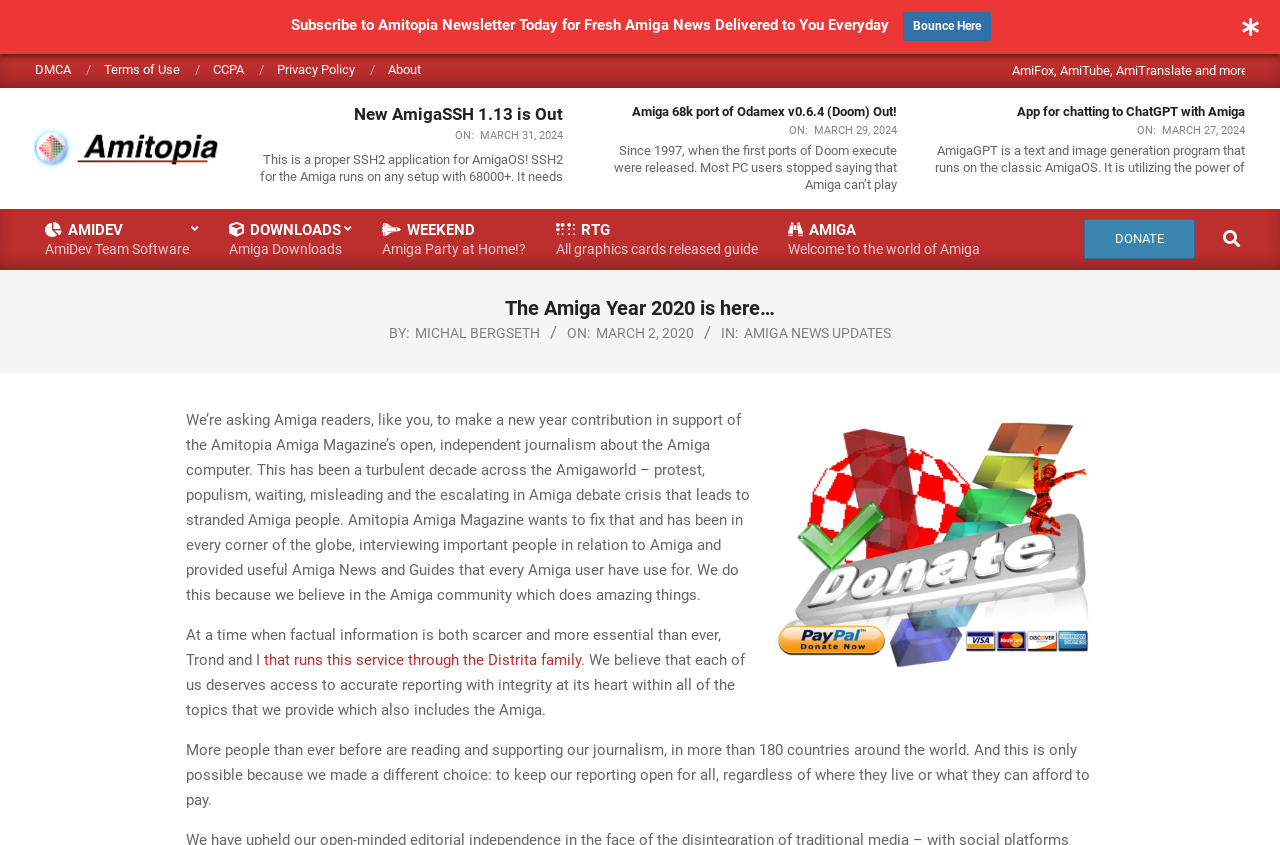Specify the bounding box coordinates of the element's region that should be clicked to achieve the following instruction: "Click on the 'Amitopia' link". The bounding box coordinates consist of four float numbers between 0 and 1, in the format [left, top, right, bottom].

[0.023, 0.148, 0.176, 0.203]